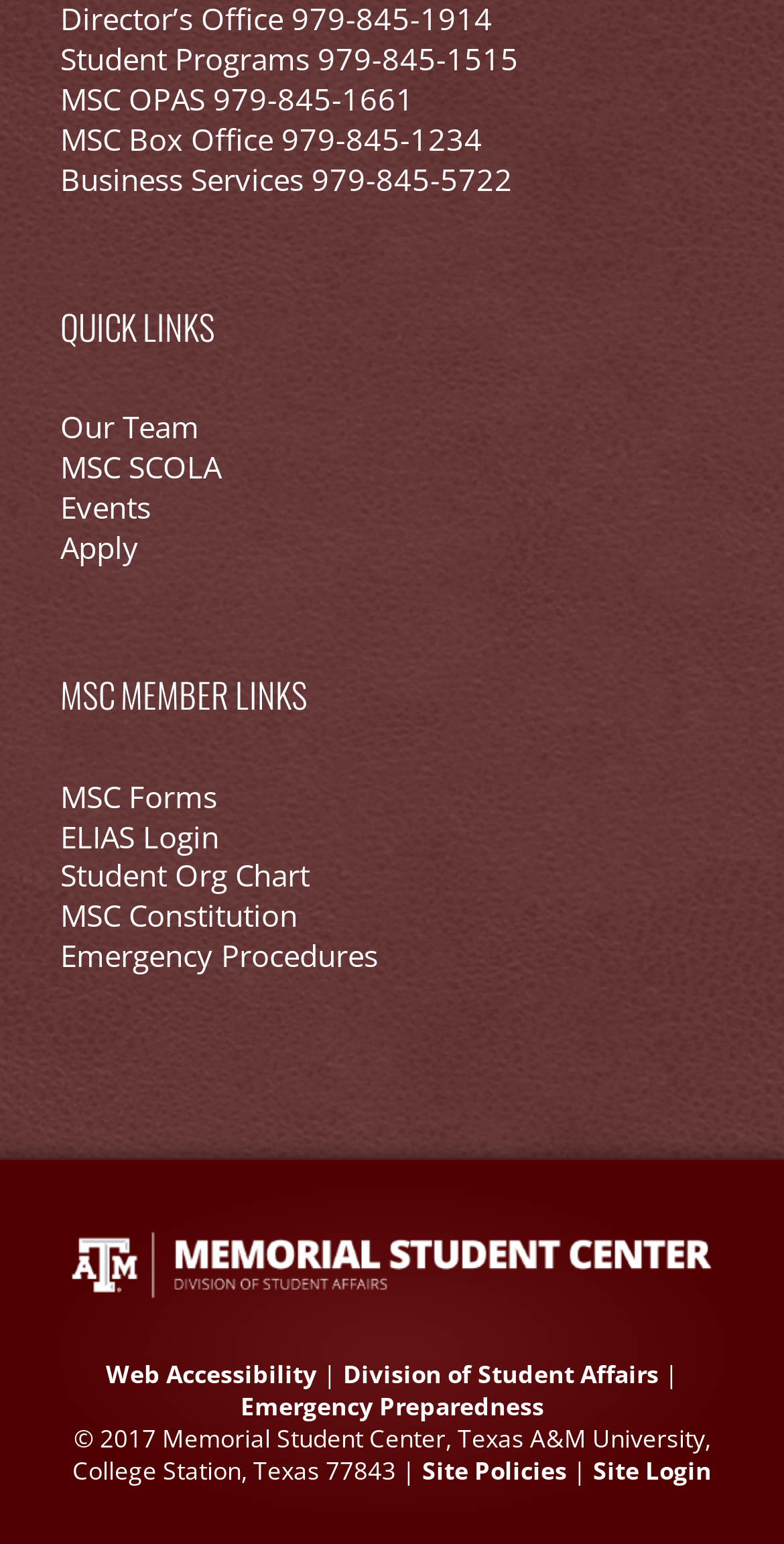Please find the bounding box coordinates for the clickable element needed to perform this instruction: "Go to Texas A&M University website".

[0.583, 0.92, 0.899, 0.942]